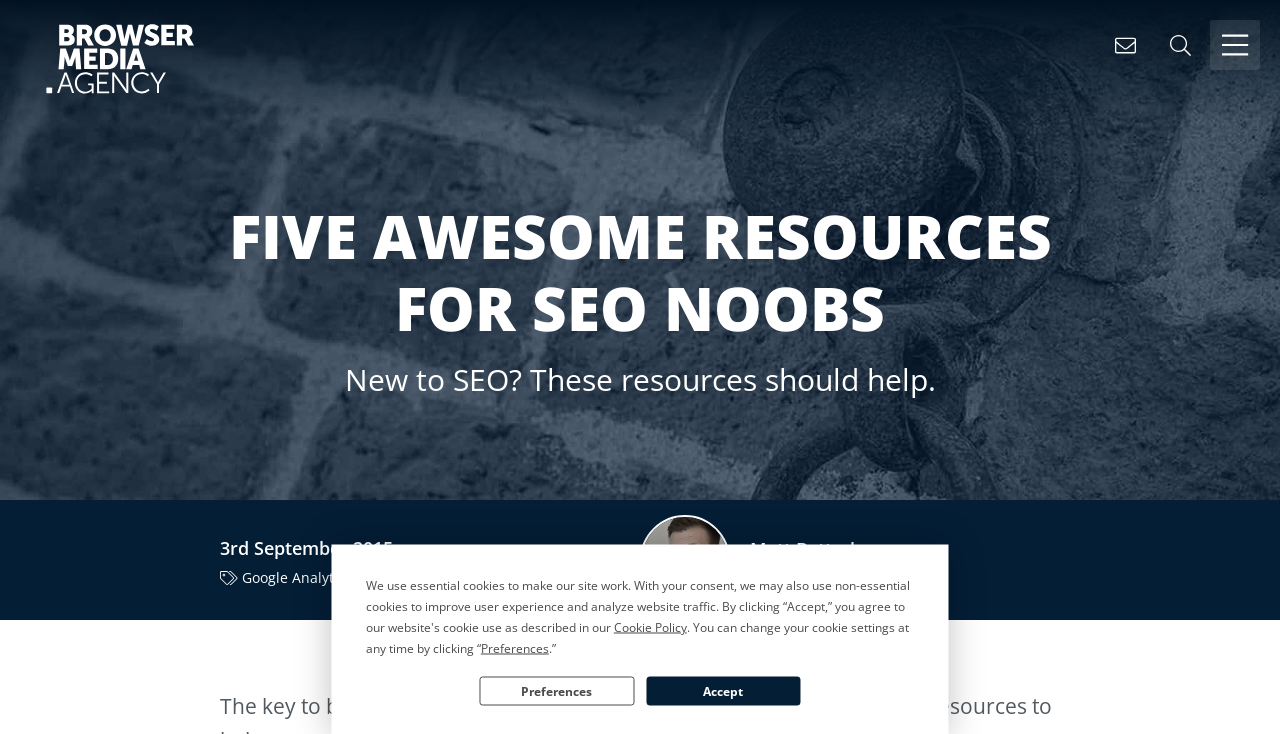Pinpoint the bounding box coordinates of the element to be clicked to execute the instruction: "Click the 'Browser Media' link".

[0.025, 0.027, 0.166, 0.142]